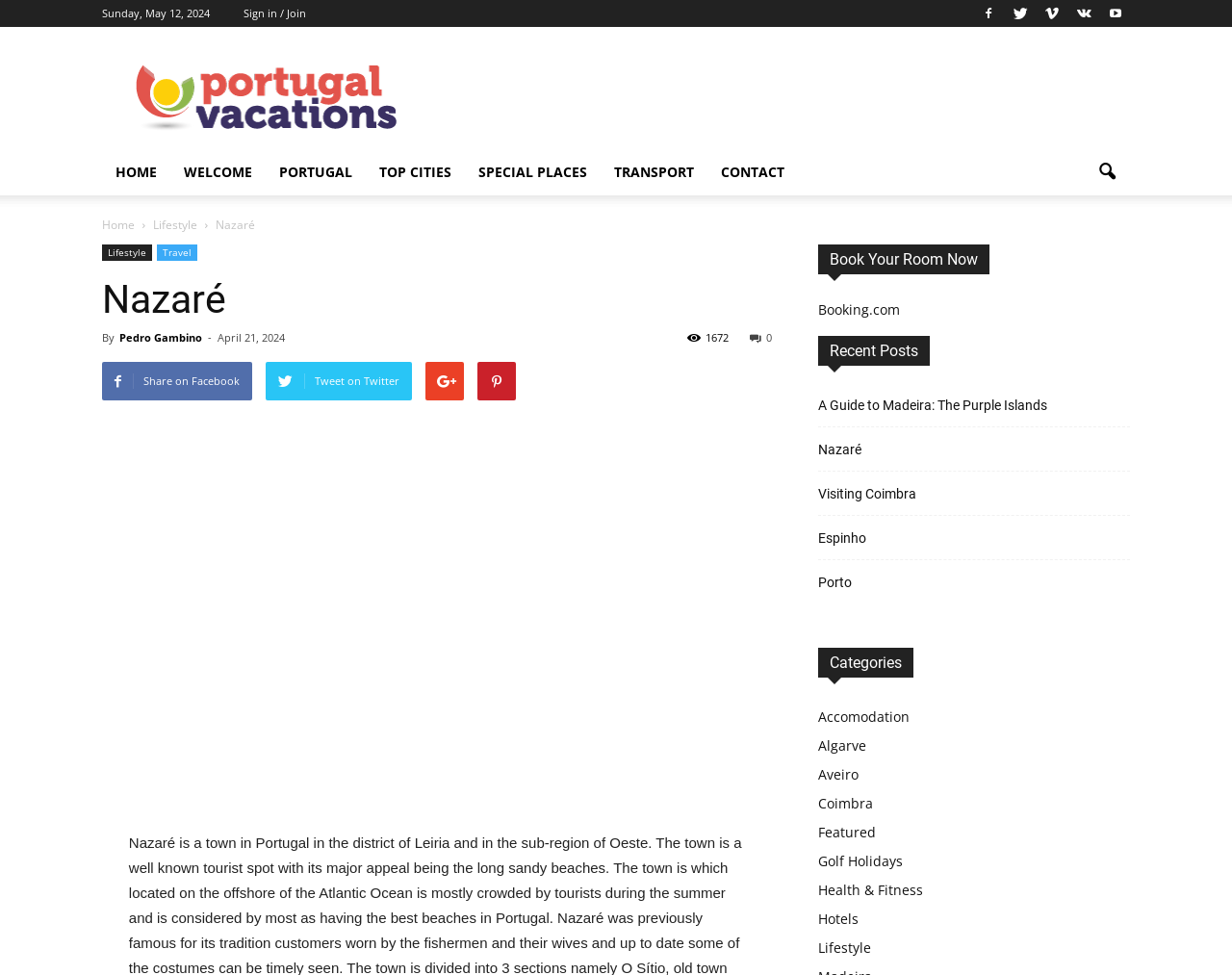Pinpoint the bounding box coordinates for the area that should be clicked to perform the following instruction: "Sign in or join the website".

[0.198, 0.006, 0.248, 0.021]